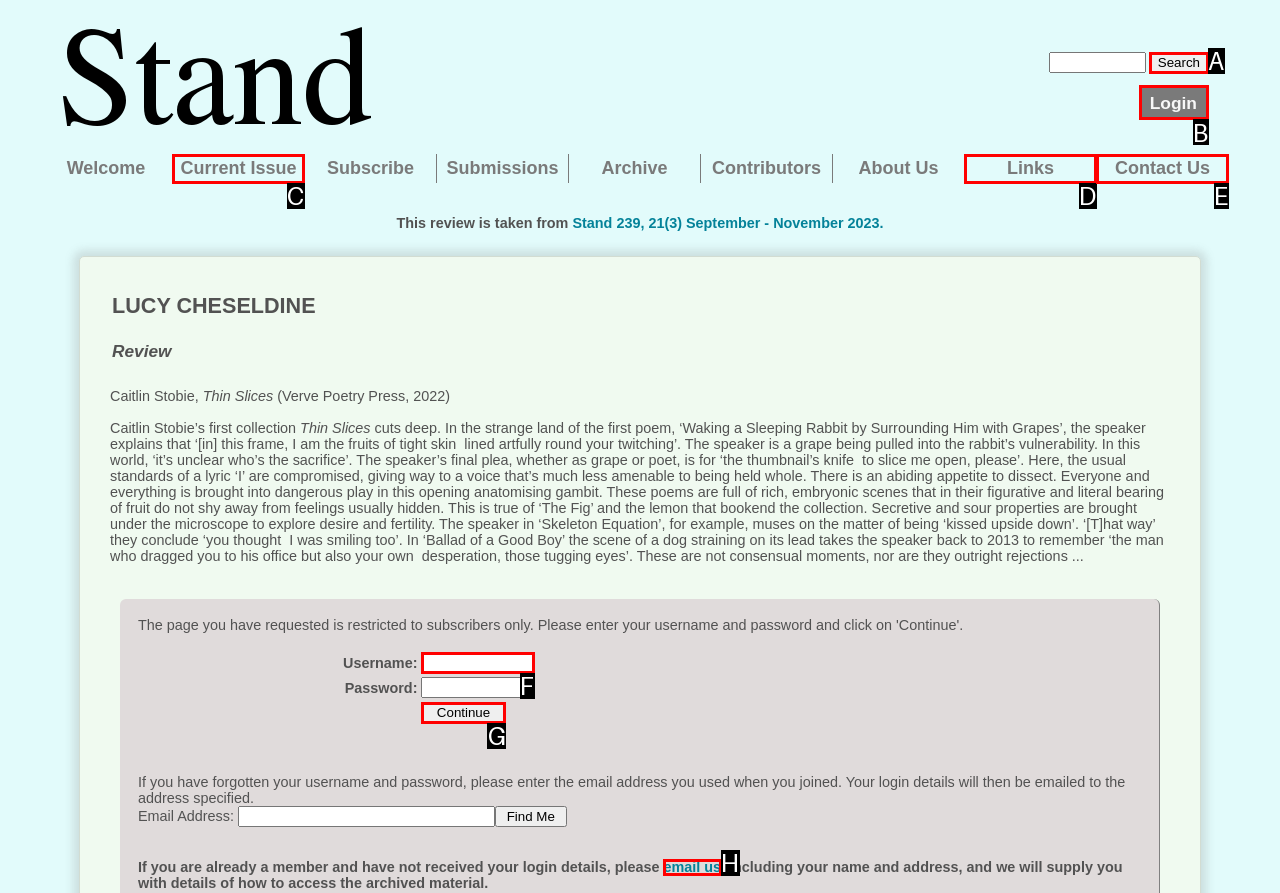Decide which letter you need to select to fulfill the task: Login to the website
Answer with the letter that matches the correct option directly.

B